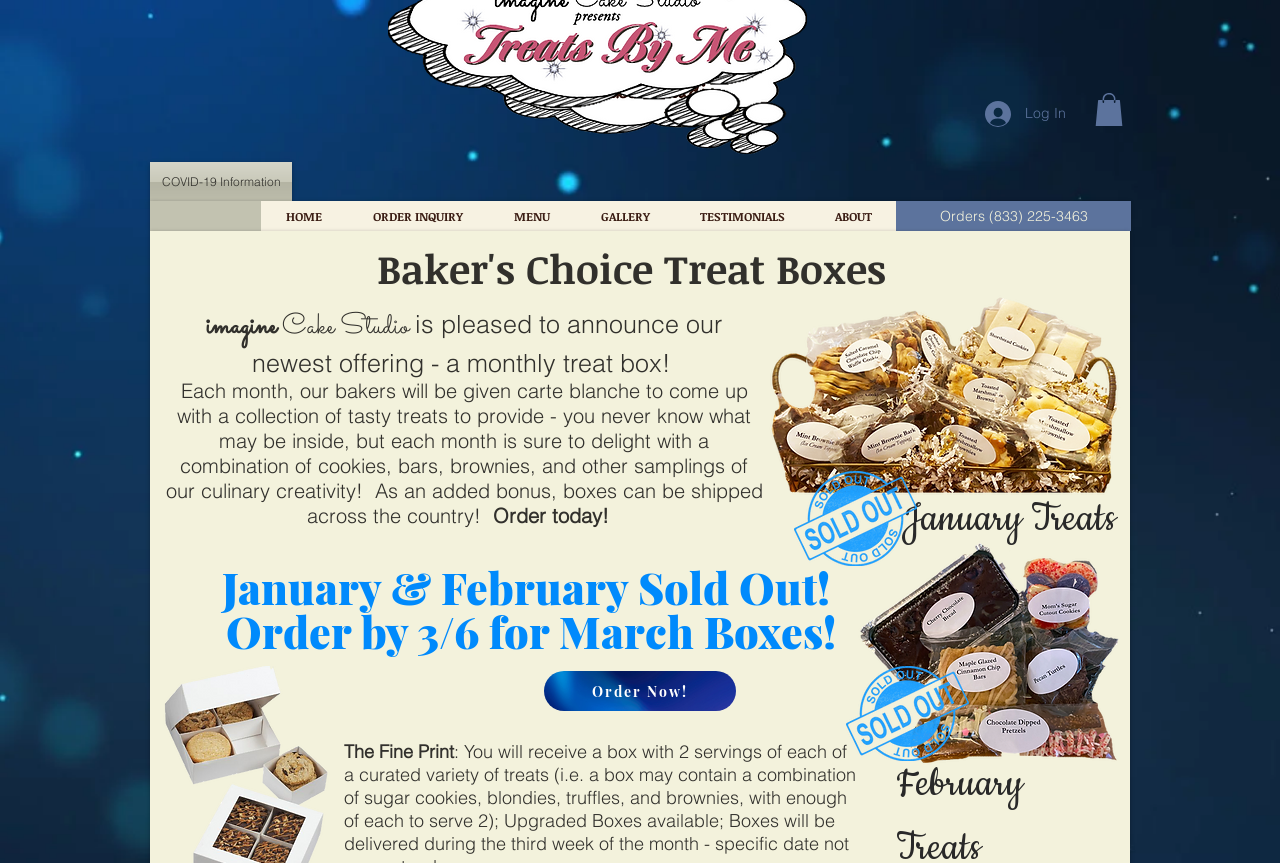Provide the bounding box coordinates of the HTML element this sentence describes: "HOME". The bounding box coordinates consist of four float numbers between 0 and 1, i.e., [left, top, right, bottom].

[0.204, 0.233, 0.271, 0.268]